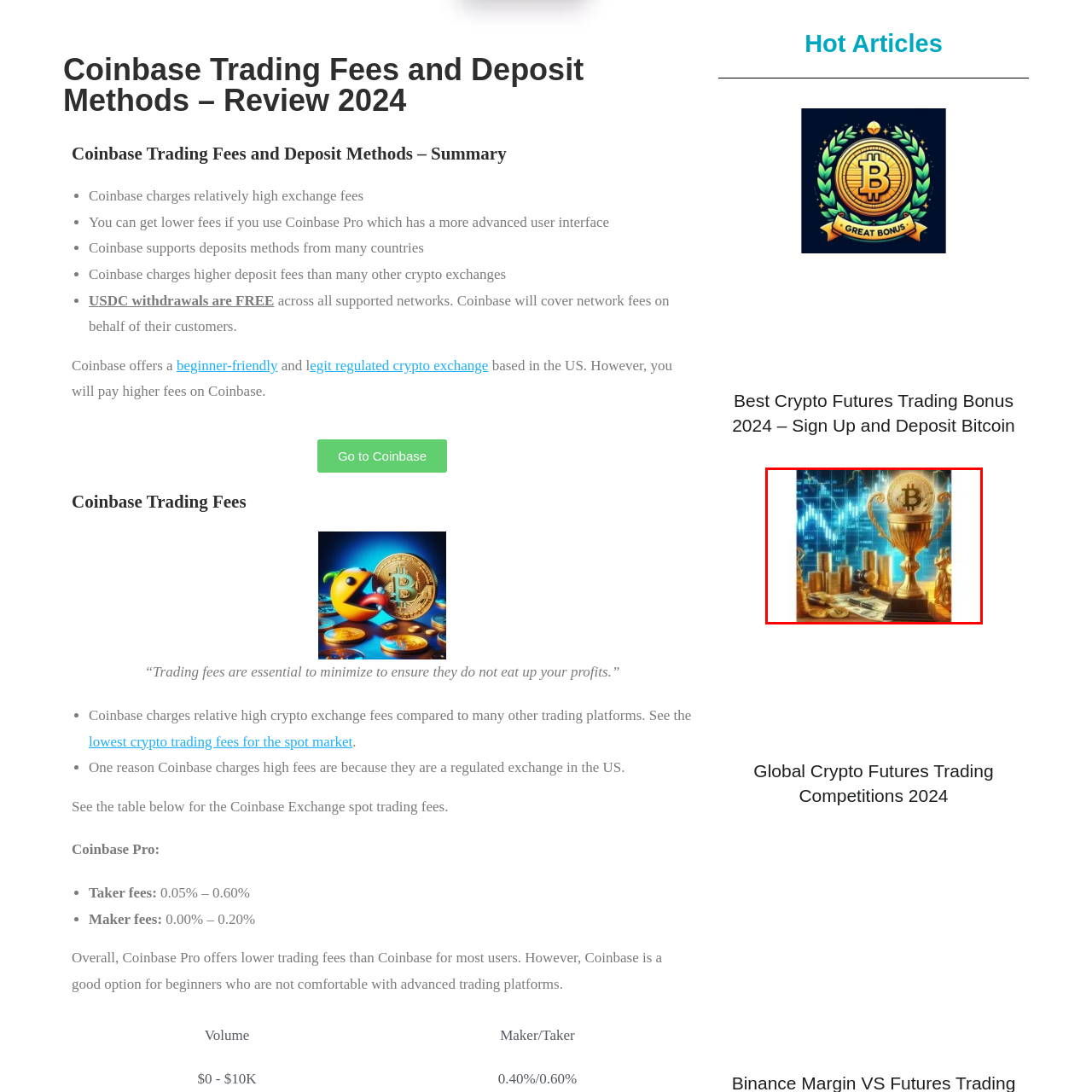What surrounds the trophy?
Direct your attention to the image encased in the red bounding box and answer the question thoroughly, relying on the visual data provided.

In the image, I observe that the trophy is surrounded by stacks of coins and banknotes, which represent financial victory and success in cryptocurrency trading.